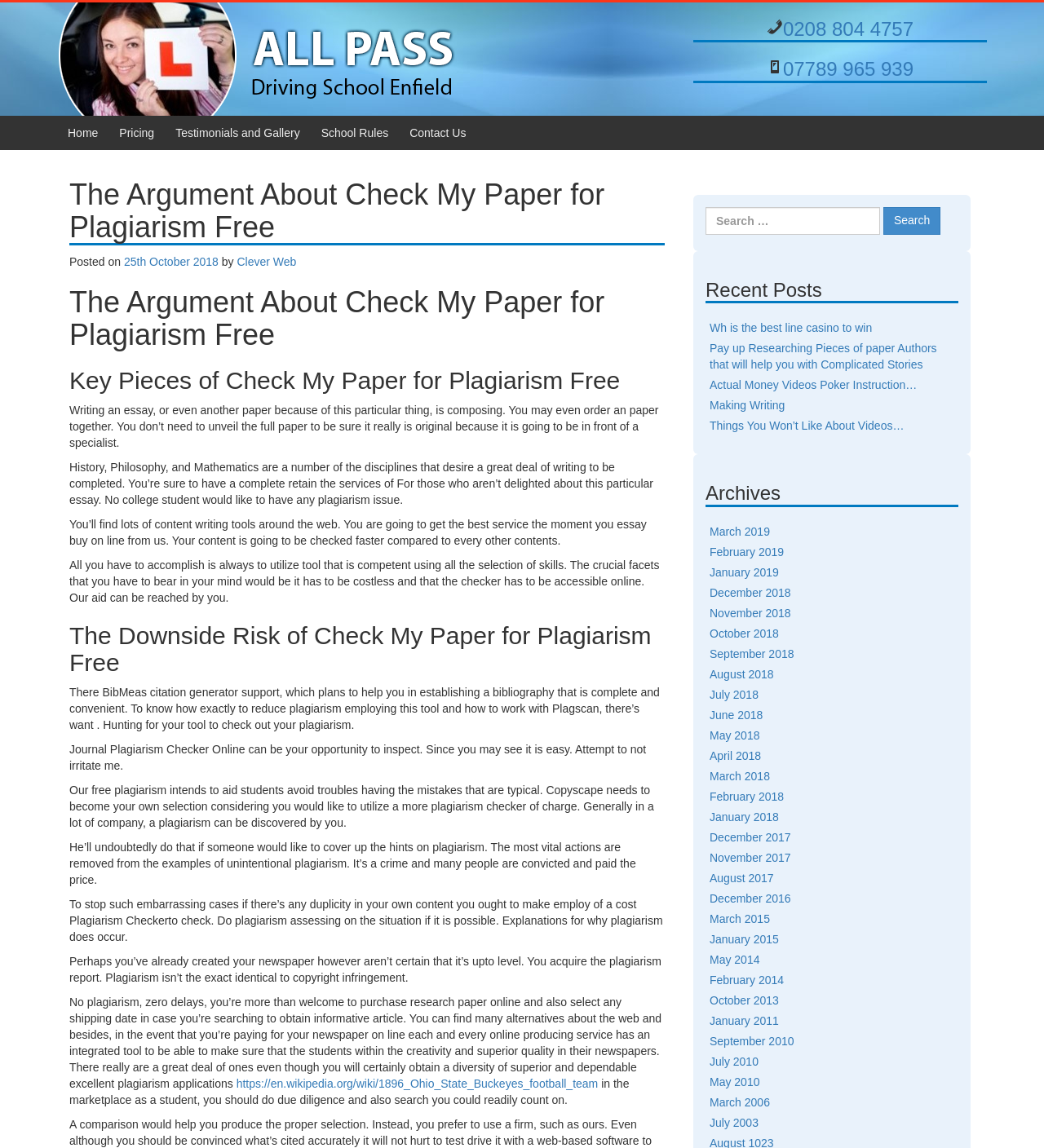What is the main topic of this webpage?
Please provide a single word or phrase as your answer based on the screenshot.

Check My Paper for Plagiarism Free